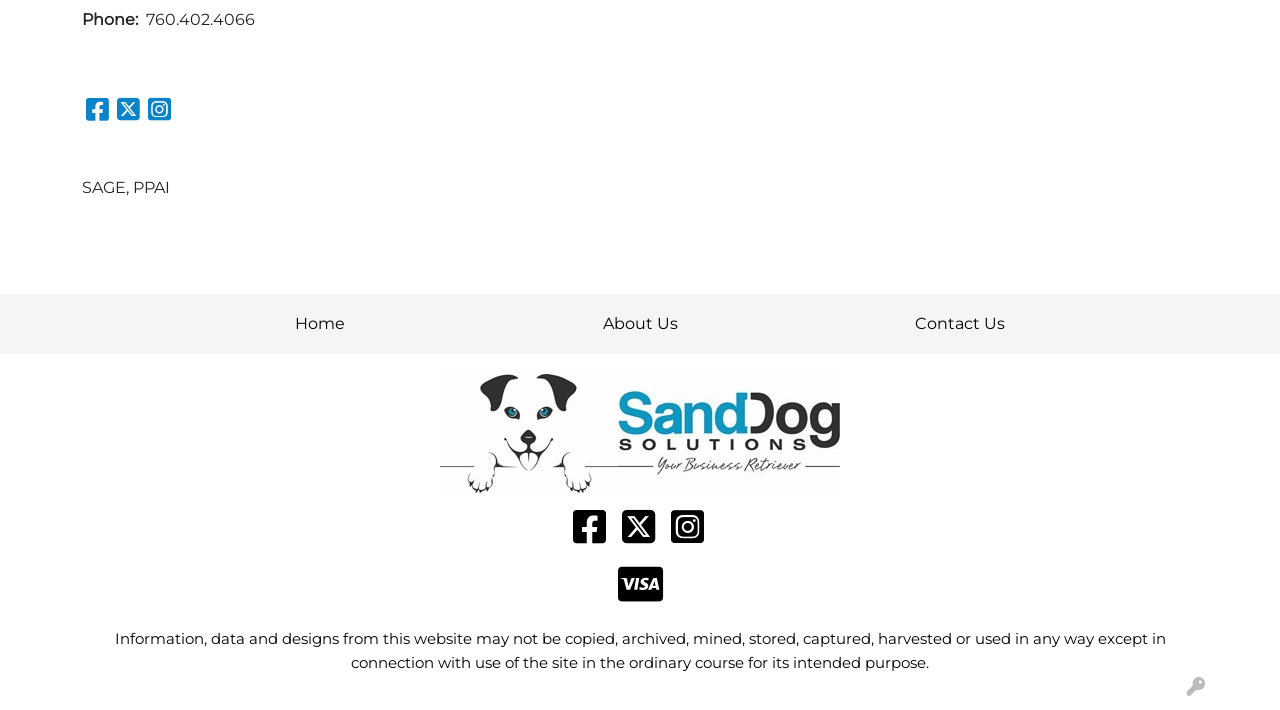Please provide a comprehensive response to the question below by analyzing the image: 
What is the company name?

I found the company name by looking at the StaticText element with the OCR text 'SAGE, PPAI'.